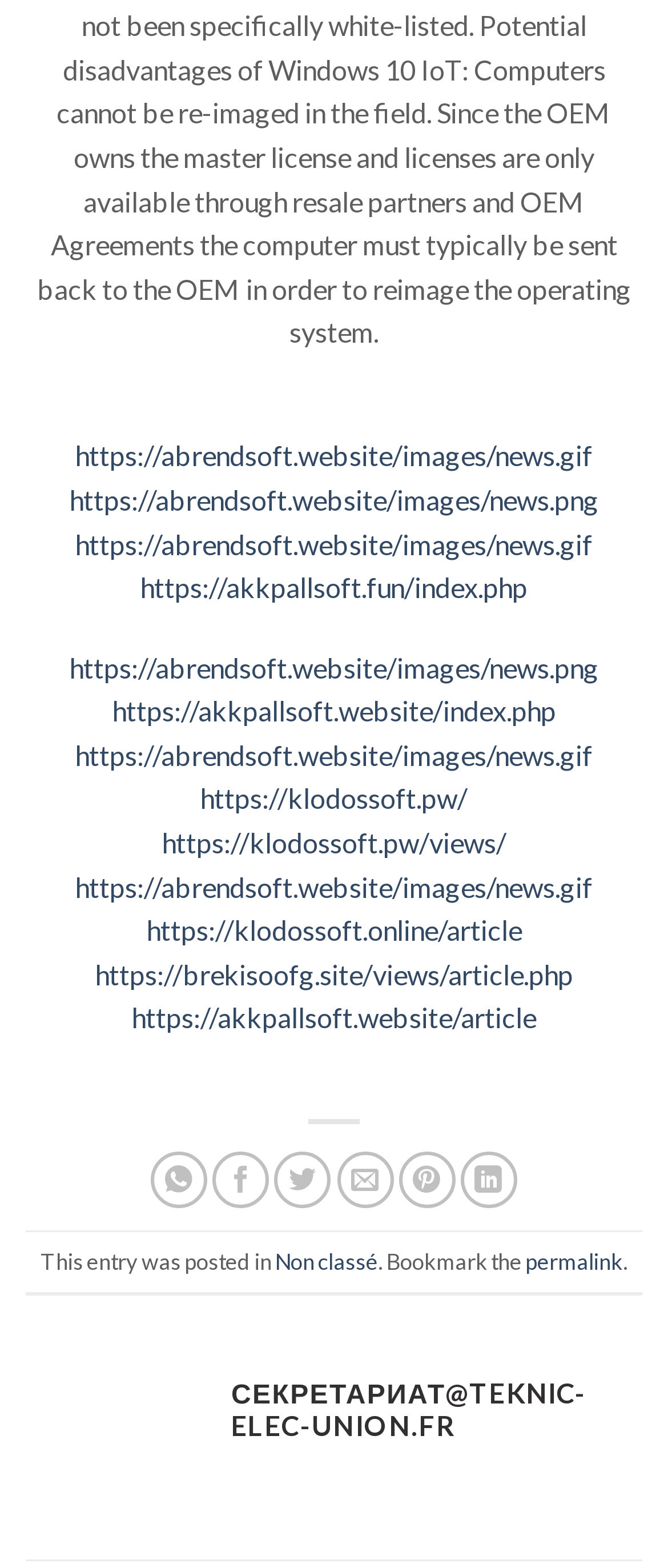Identify the bounding box coordinates of the section to be clicked to complete the task described by the following instruction: "Share on WhatsApp". The coordinates should be four float numbers between 0 and 1, formatted as [left, top, right, bottom].

[0.226, 0.735, 0.311, 0.771]